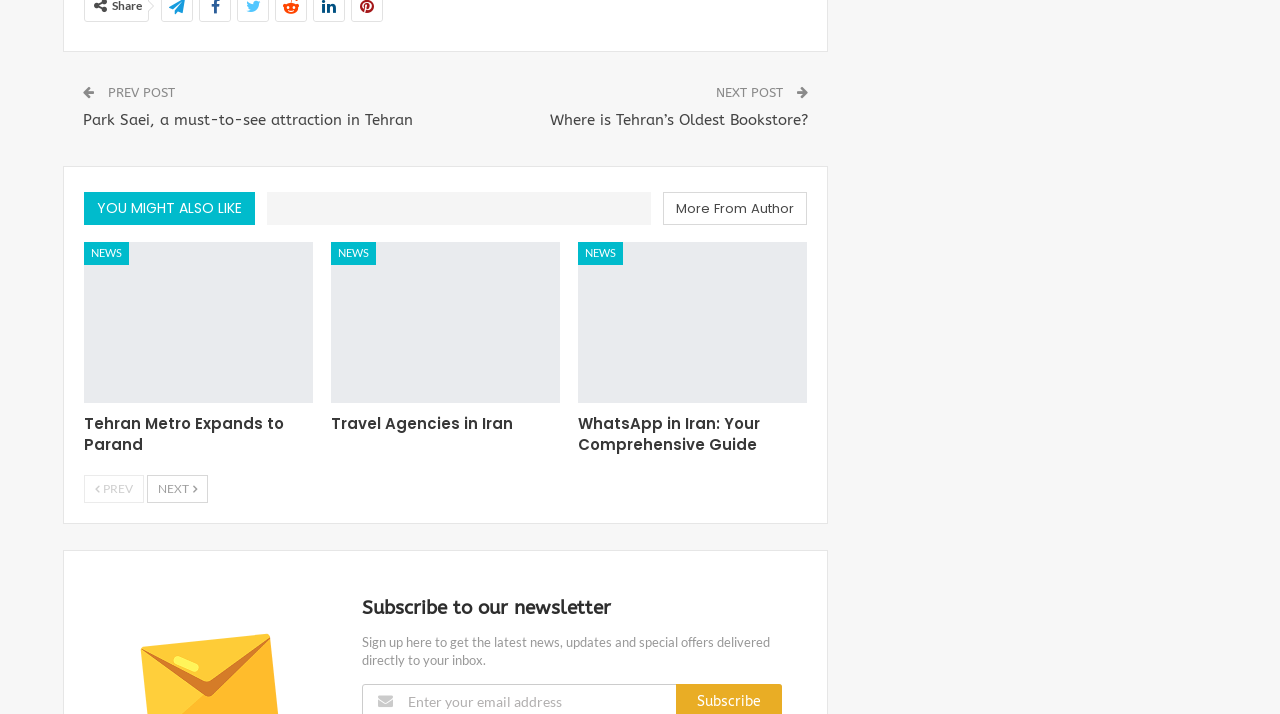Identify the bounding box coordinates of the region that needs to be clicked to carry out this instruction: "Go to 'About' page". Provide these coordinates as four float numbers ranging from 0 to 1, i.e., [left, top, right, bottom].

None